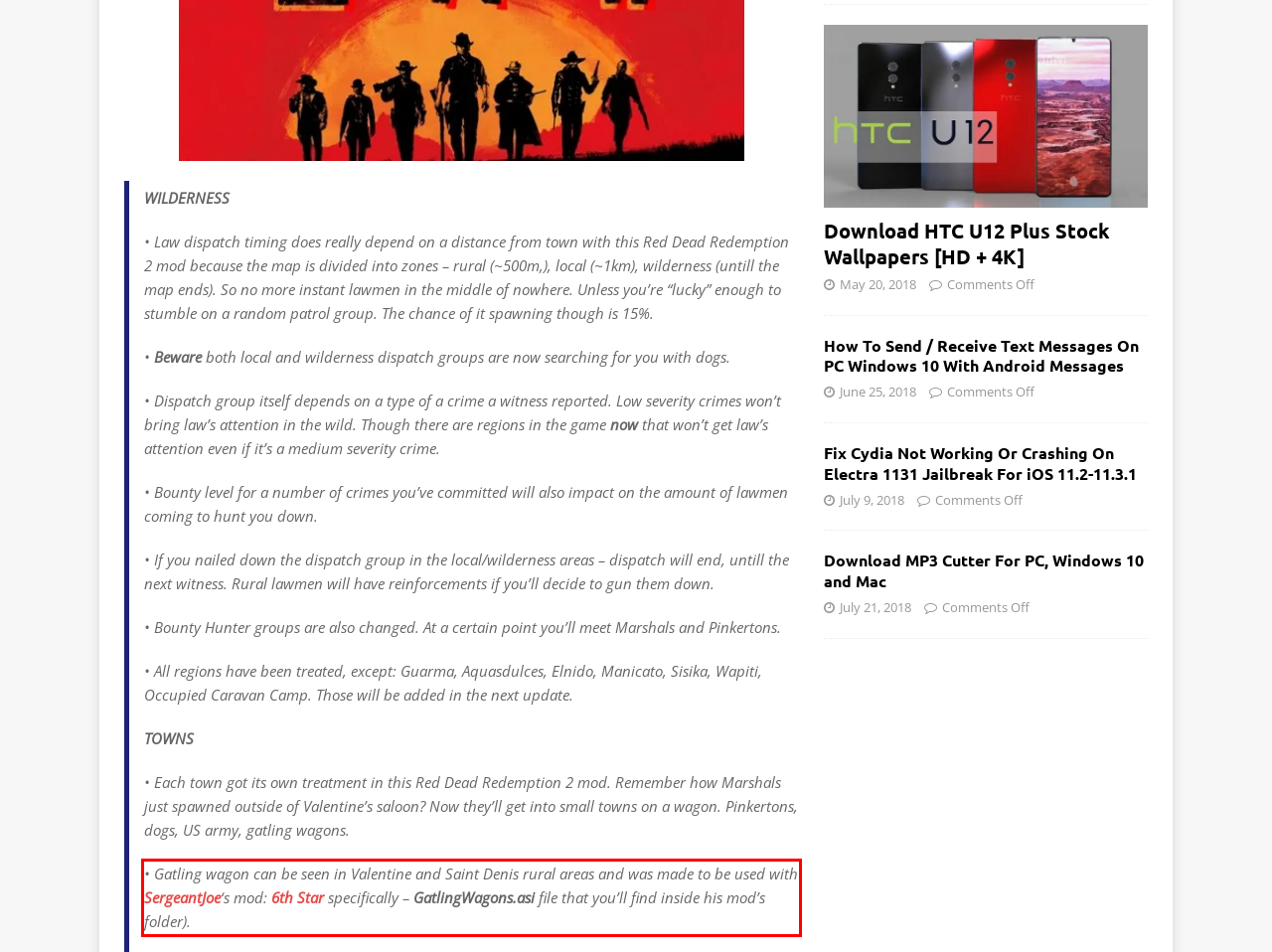Examine the webpage screenshot and use OCR to recognize and output the text within the red bounding box.

• Gatling wagon can be seen in Valentine and Saint Denis rural areas and was made to be used with SergeantJoe‘s mod: 6th Star specifically – GatlingWagons.asi file that you’ll find inside his mod’s folder).